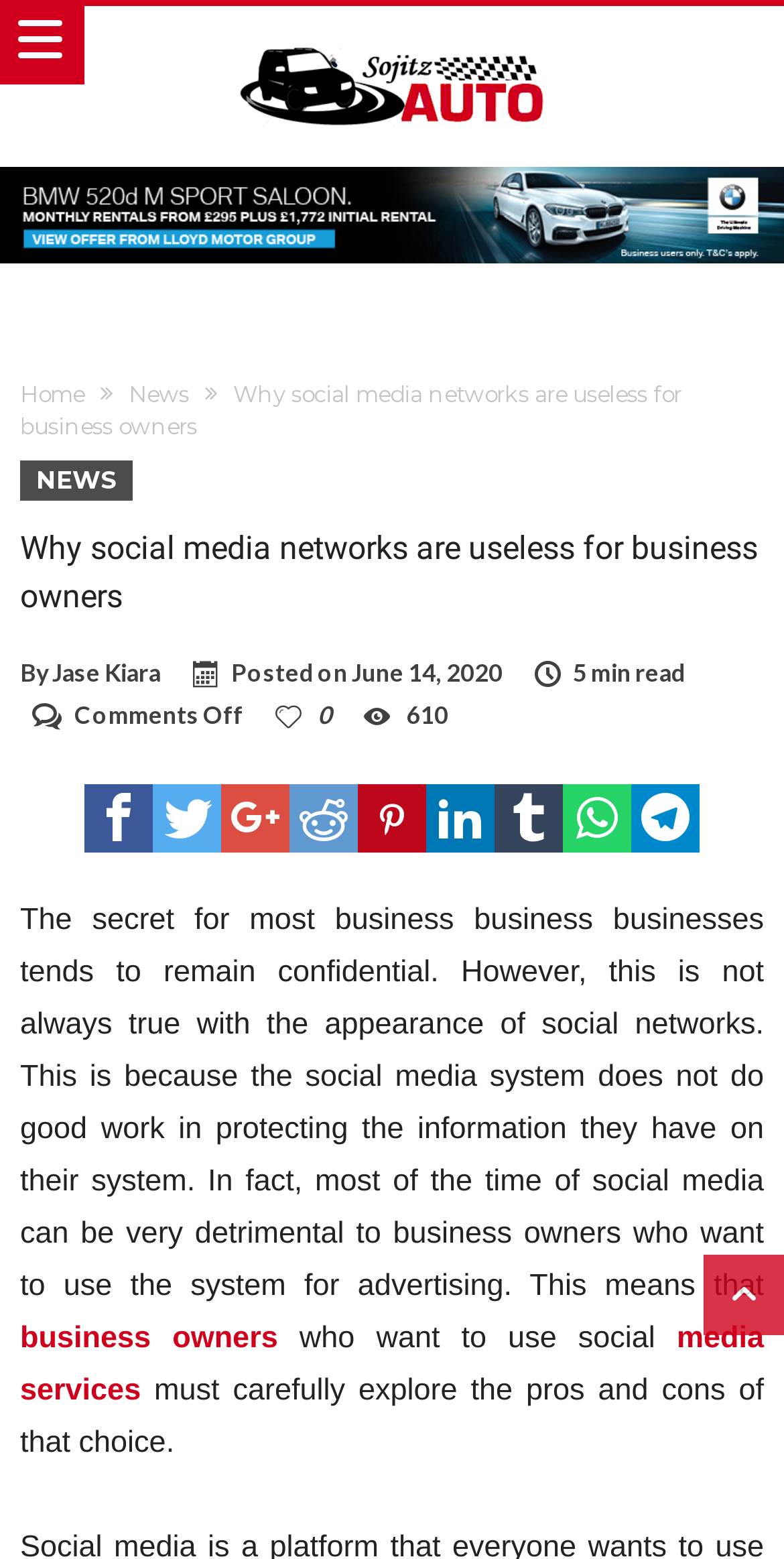Bounding box coordinates must be specified in the format (top-left x, top-left y, bottom-right x, bottom-right y). All values should be floating point numbers between 0 and 1. What are the bounding box coordinates of the UI element described as: Jase Kiara

[0.067, 0.422, 0.205, 0.443]